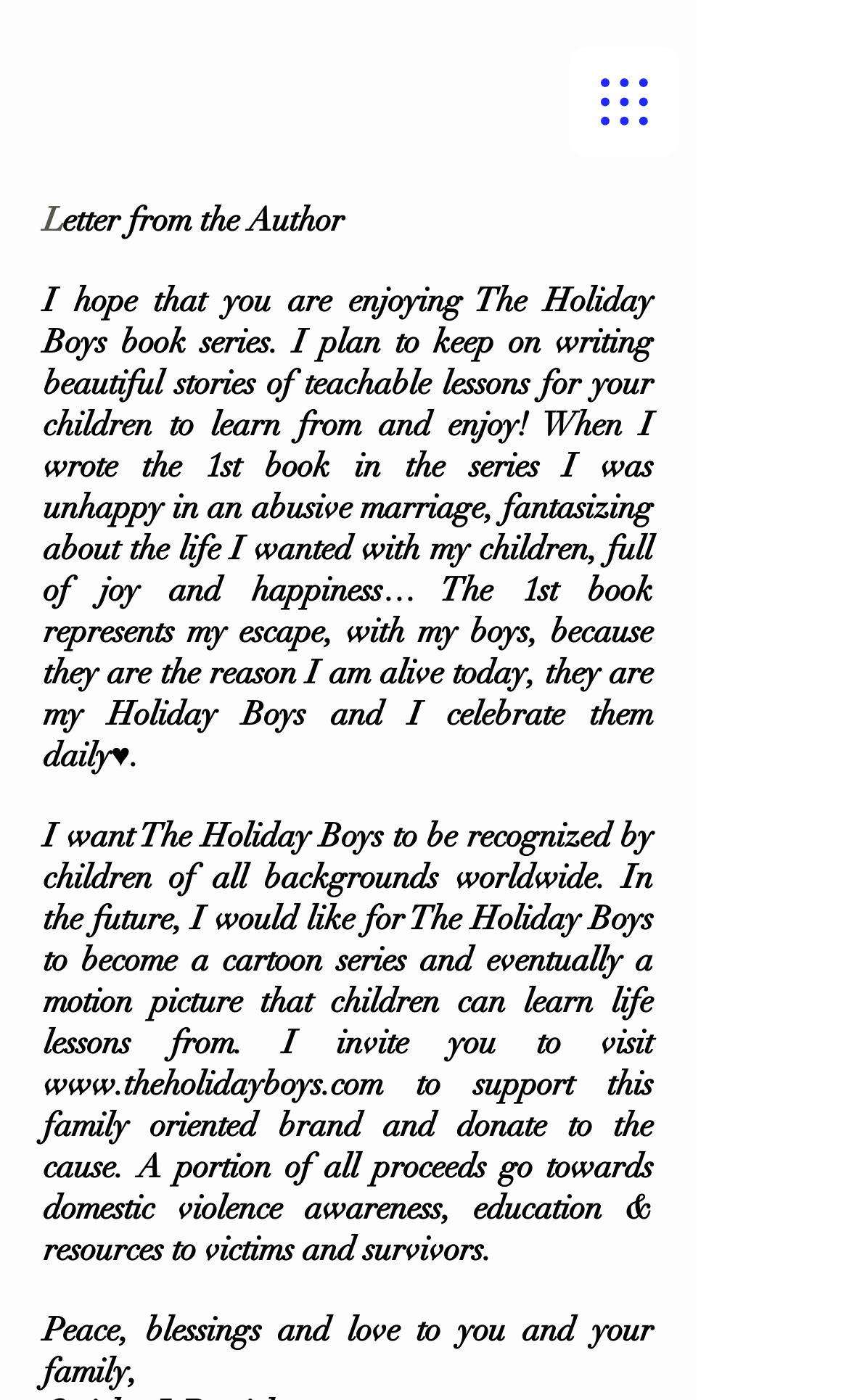What is the author's message to the readers?
Relying on the image, give a concise answer in one word or a brief phrase.

Peace, blessings and love